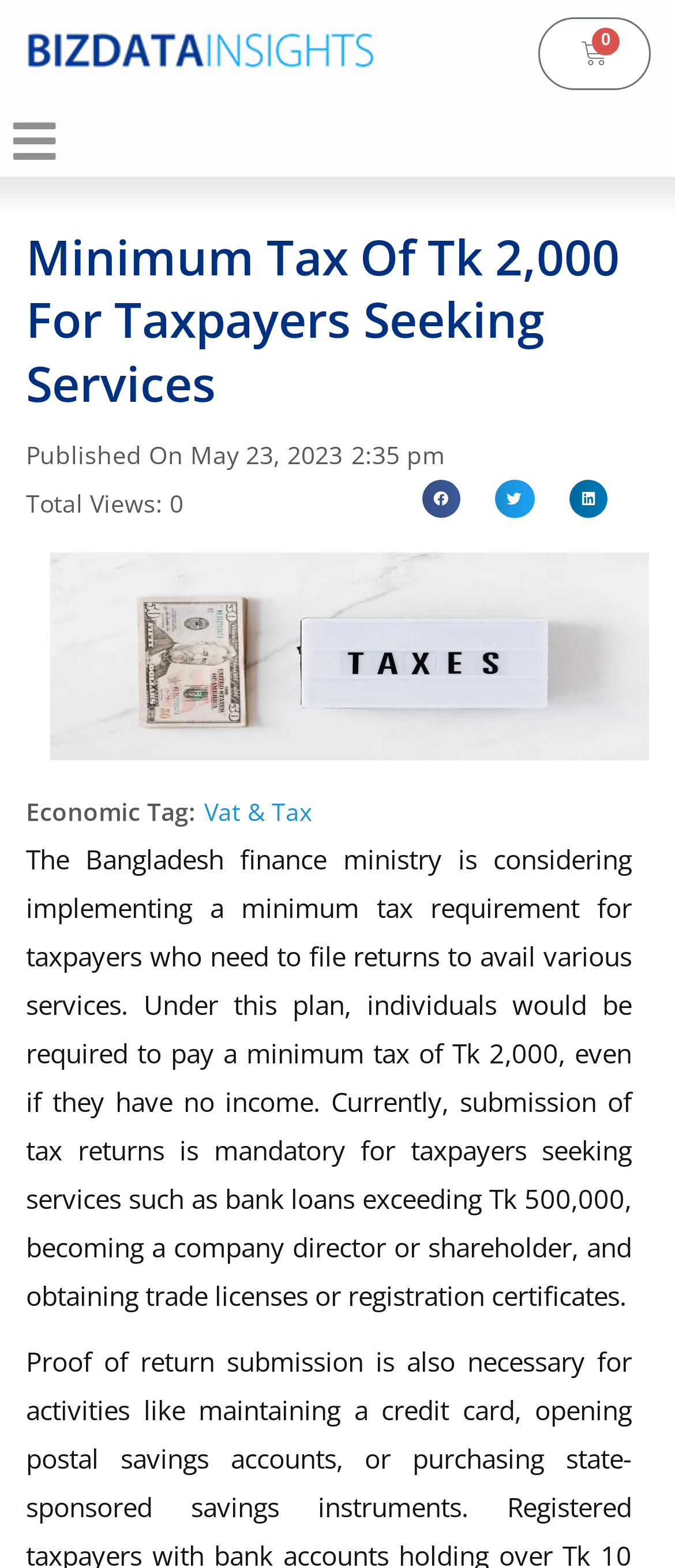Bounding box coordinates are to be given in the format (top-left x, top-left y, bottom-right x, bottom-right y). All values must be floating point numbers between 0 and 1. Provide the bounding box coordinate for the UI element described as: alt="Bizdata Insights Main Logo"

[0.0, 0.0, 0.752, 0.068]